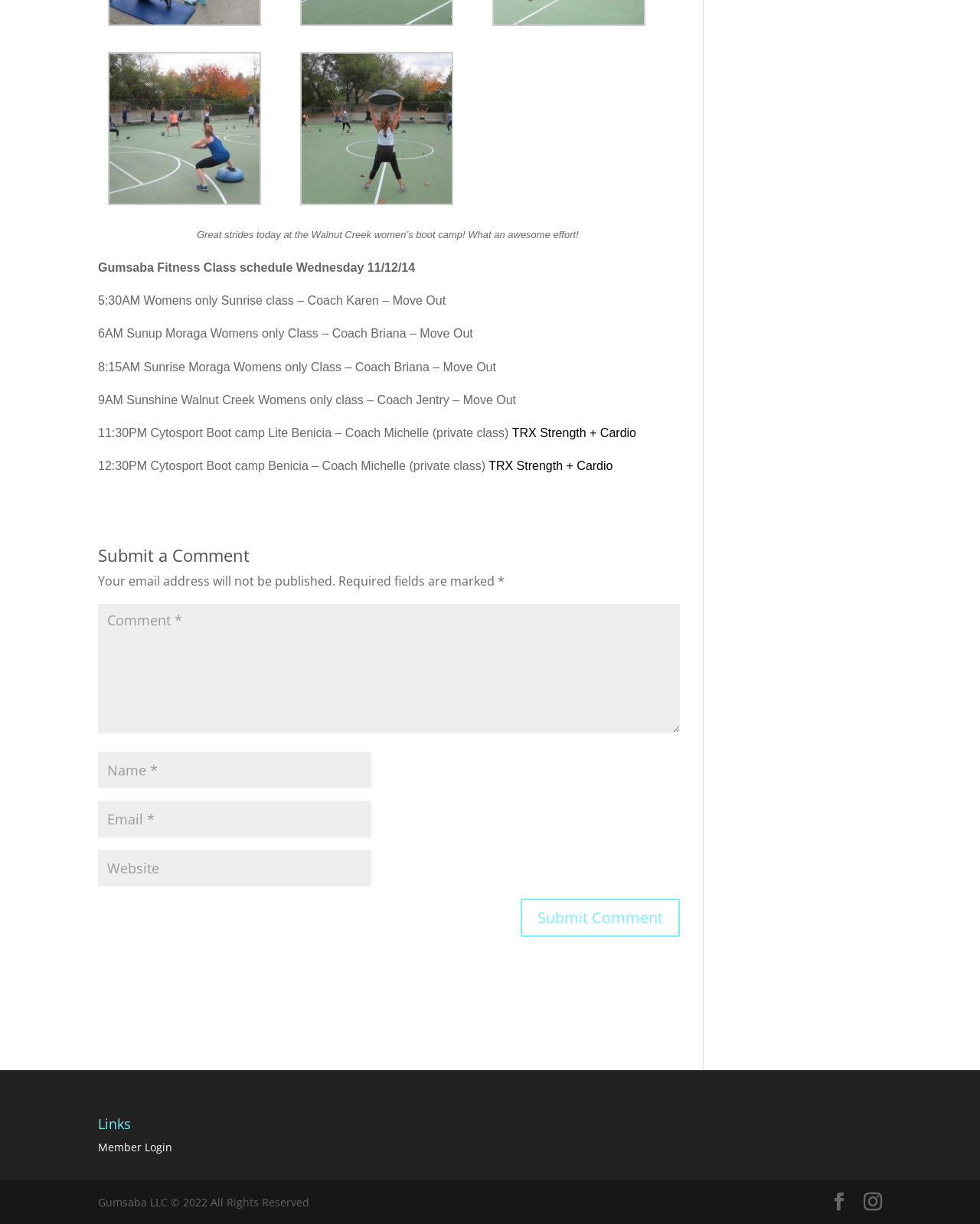Please answer the following question using a single word or phrase: 
What is the name of the fitness class at 5:30AM?

Womens only Sunrise class